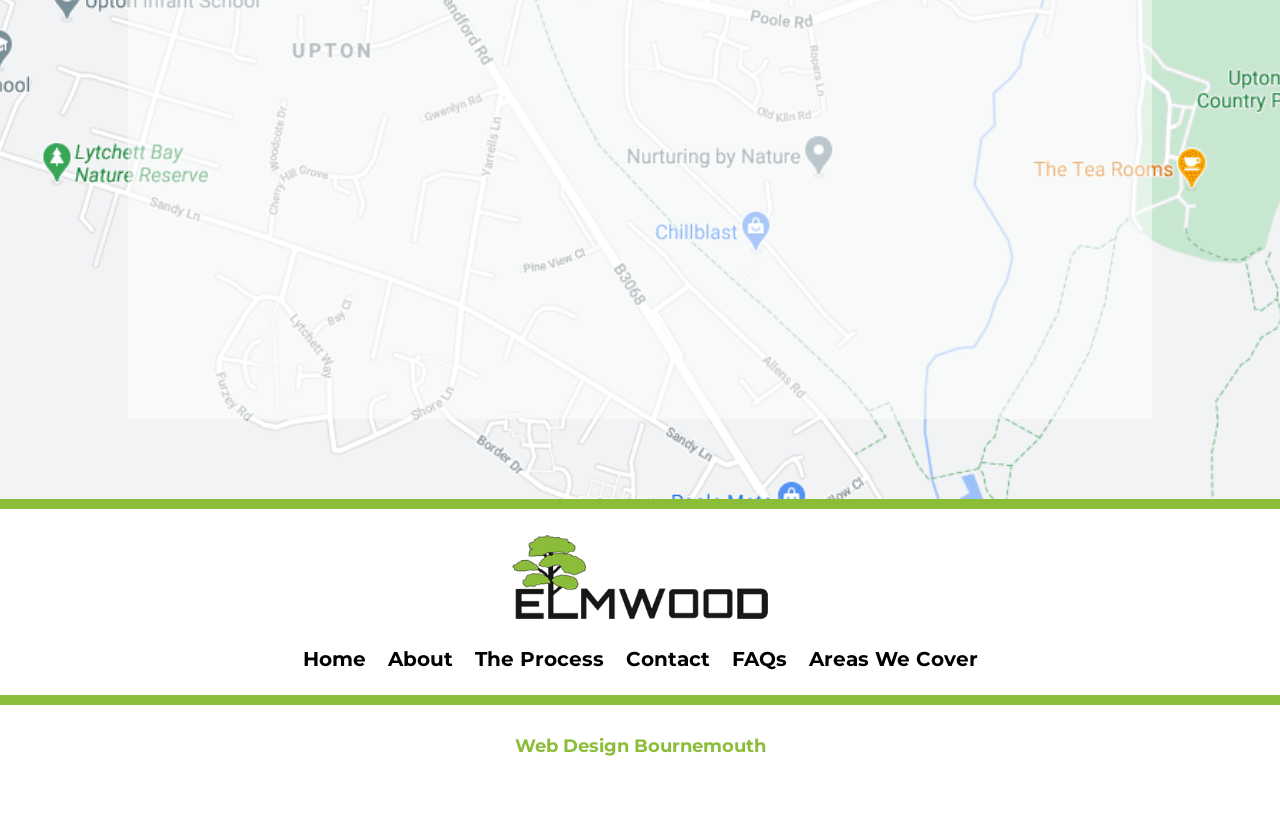Give a concise answer using one word or a phrase to the following question:
What is the last link on the webpage?

Web Design Bournemouth